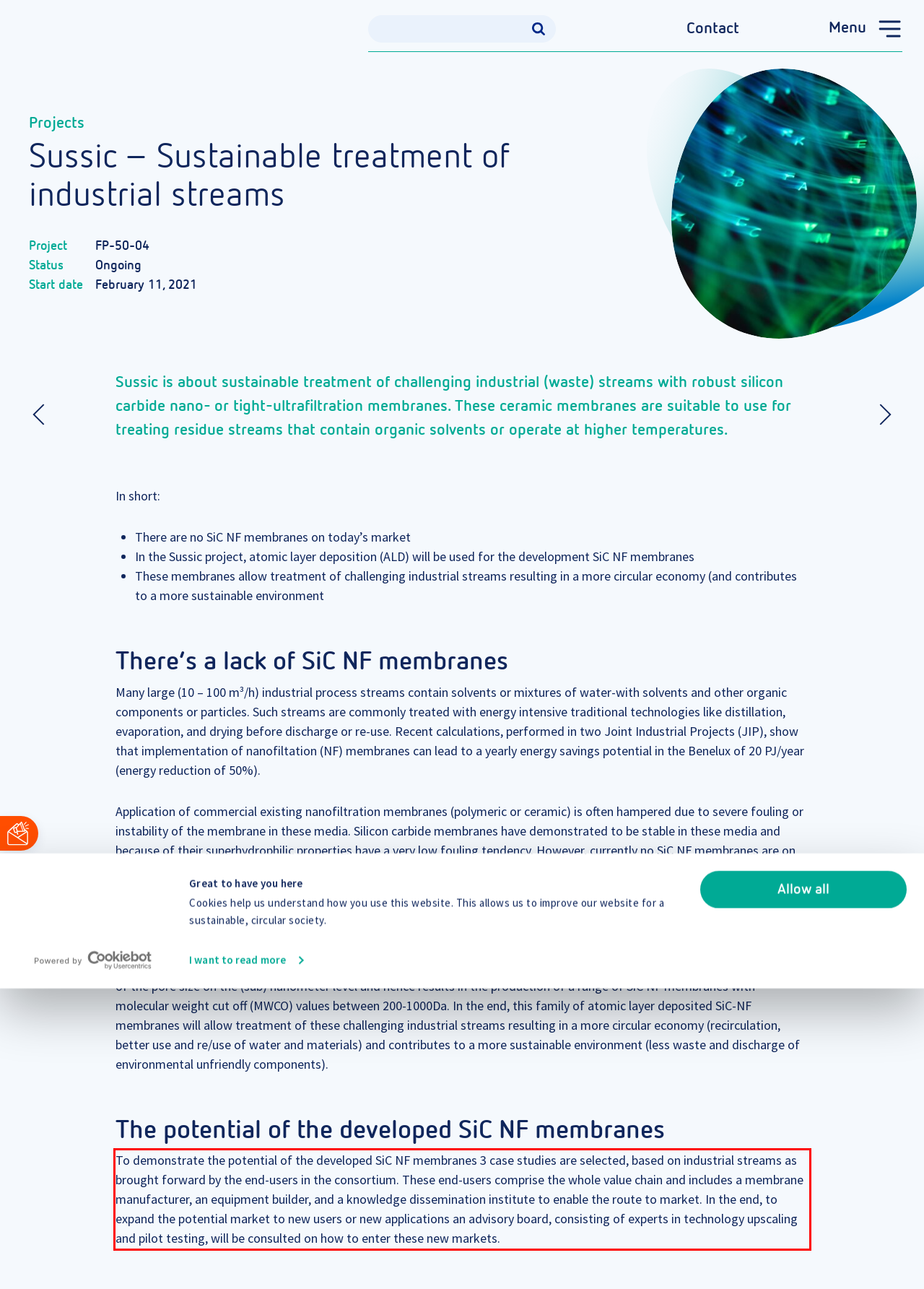Analyze the screenshot of a webpage where a red rectangle is bounding a UI element. Extract and generate the text content within this red bounding box.

To demonstrate the potential of the developed SiC NF membranes 3 case studies are selected, based on industrial streams as brought forward by the end-users in the consortium. These end-users comprise the whole value chain and includes a membrane manufacturer, an equipment builder, and a knowledge dissemination institute to enable the route to market. In the end, to expand the potential market to new users or new applications an advisory board, consisting of experts in technology upscaling and pilot testing, will be consulted on how to enter these new markets.